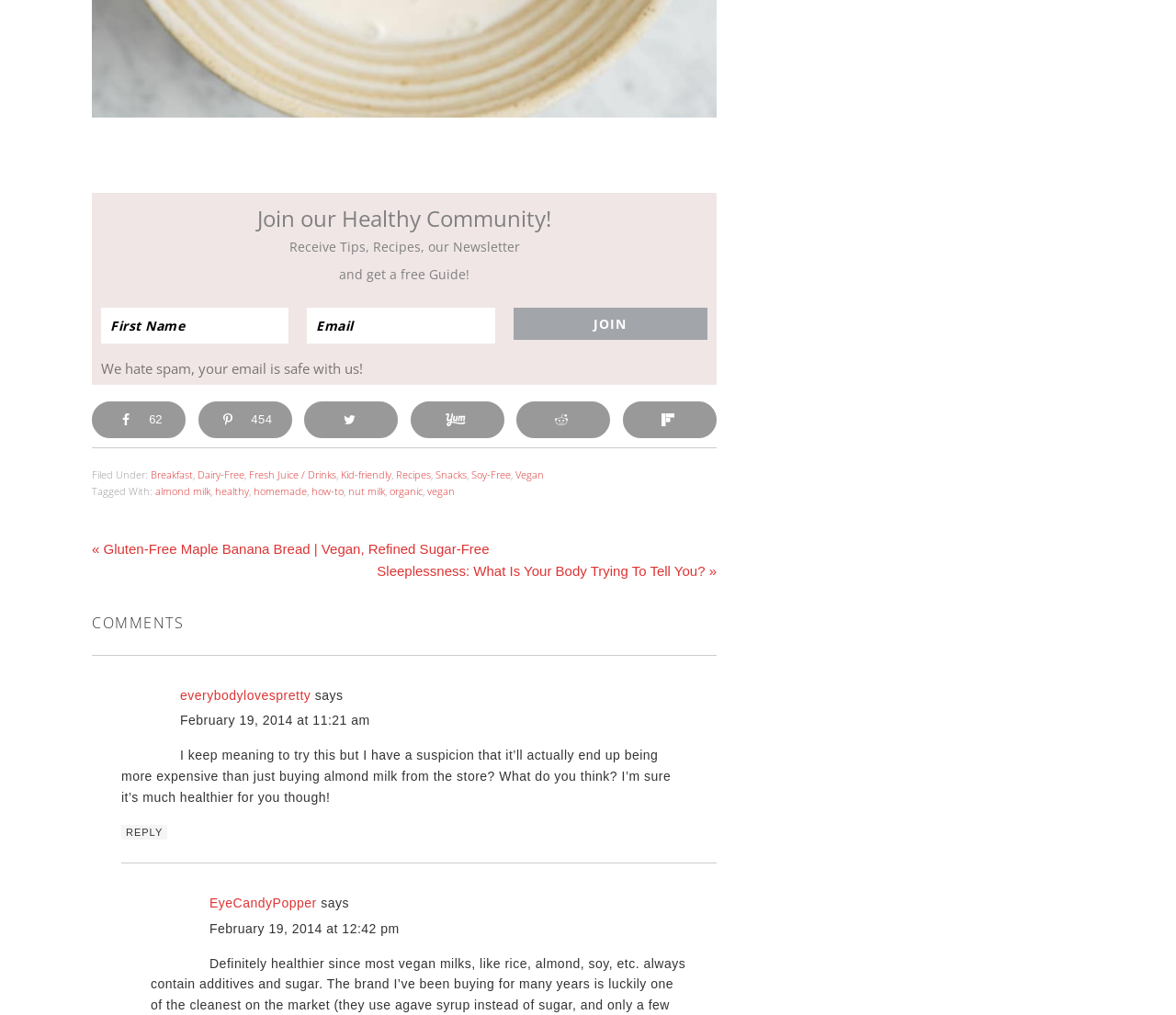Please identify the bounding box coordinates of the element's region that should be clicked to execute the following instruction: "Reply to everybodylovespretty". The bounding box coordinates must be four float numbers between 0 and 1, i.e., [left, top, right, bottom].

[0.103, 0.813, 0.142, 0.828]